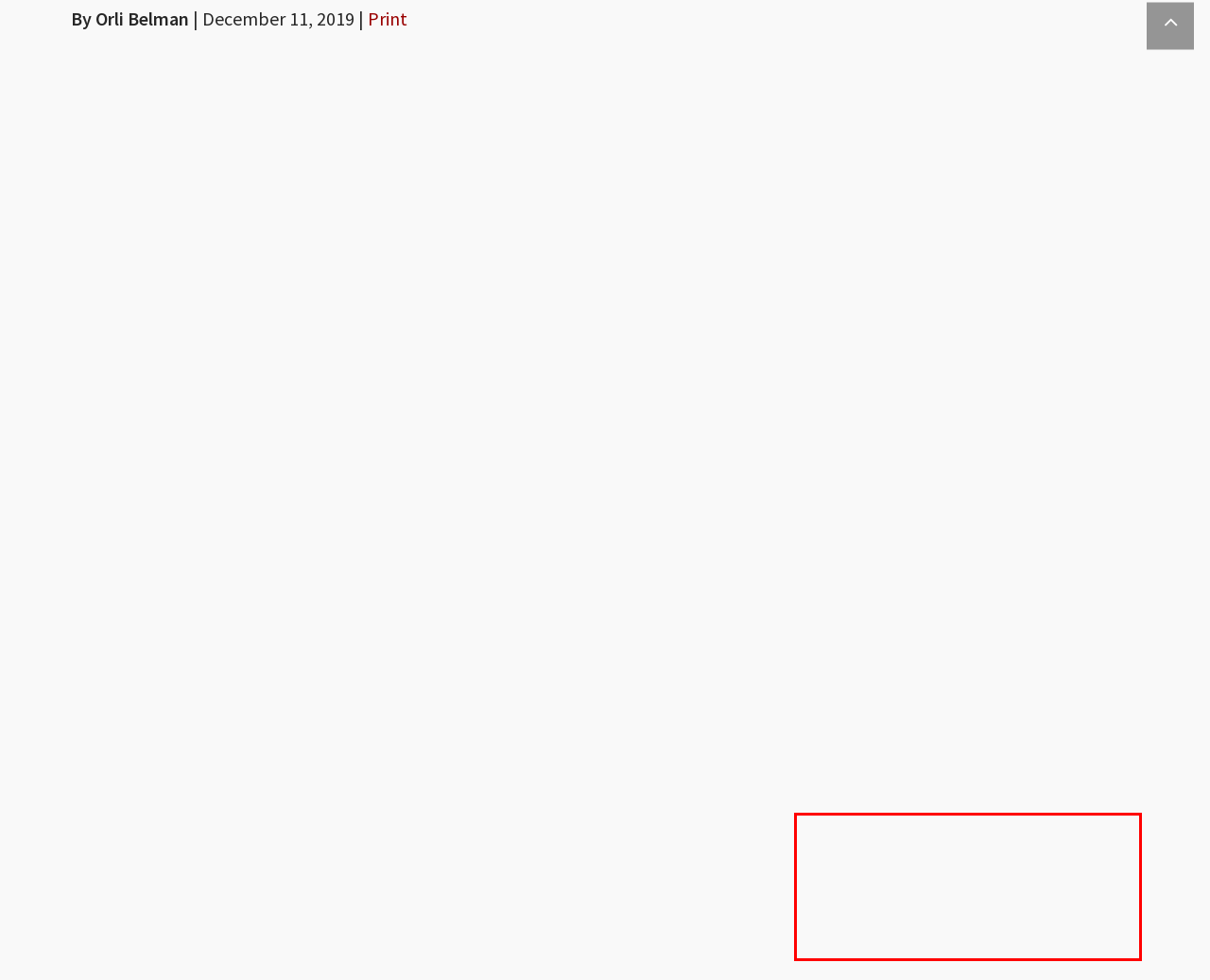Using the provided screenshot of a webpage, recognize the text inside the red rectangle bounding box by performing OCR.

Exploitation. Theft, fraud, misuse or neglect of authority, and use of undue influence as a lever to gain control over an older person’s money or property